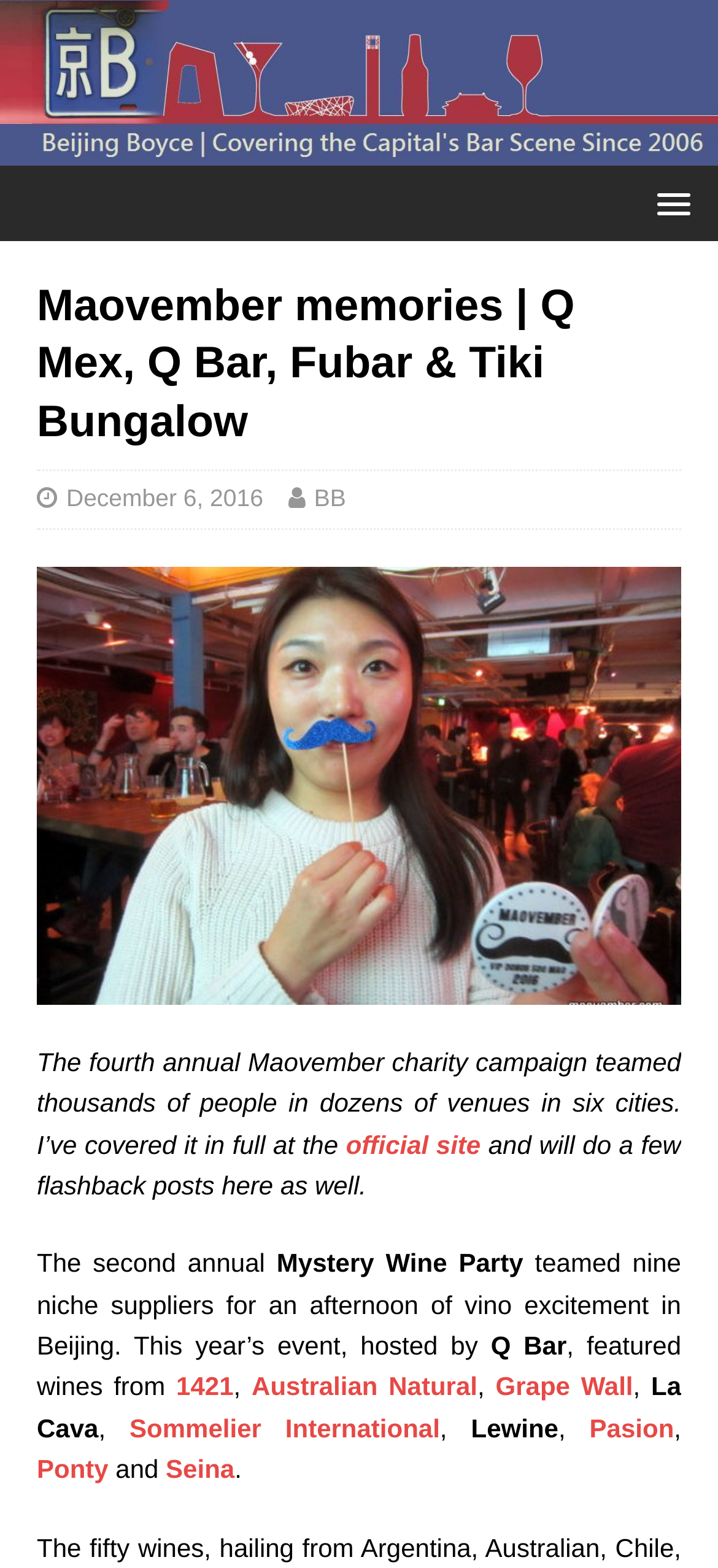Can you extract the primary headline text from the webpage?

Maovember memories | Q Mex, Q Bar, Fubar & Tiki Bungalow